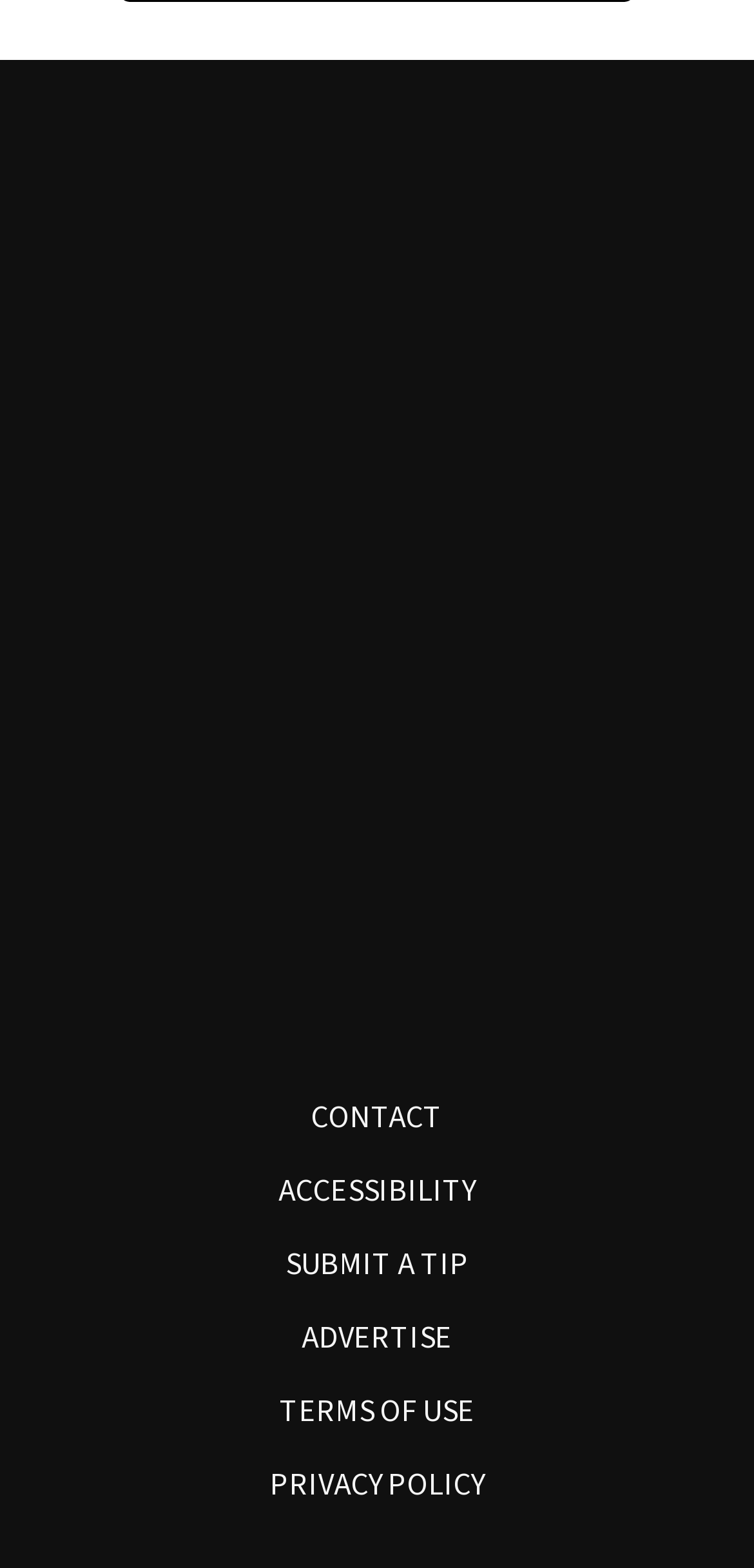Determine the bounding box coordinates for the area that needs to be clicked to fulfill this task: "contact Blackburn media". The coordinates must be given as four float numbers between 0 and 1, i.e., [left, top, right, bottom].

[0.358, 0.699, 0.642, 0.726]